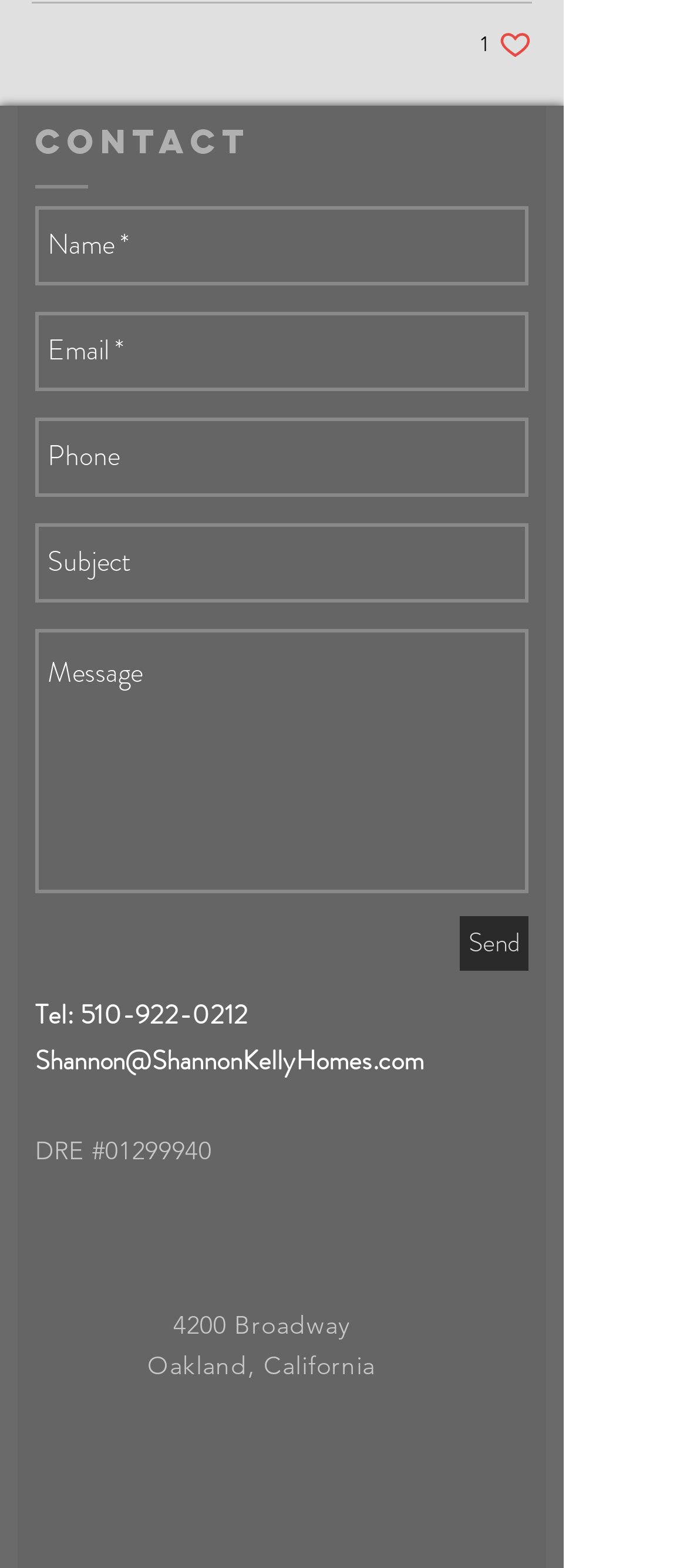What is the phone number?
Based on the image, please offer an in-depth response to the question.

The phone number is mentioned in the contact information section, next to the label 'Tel:'.